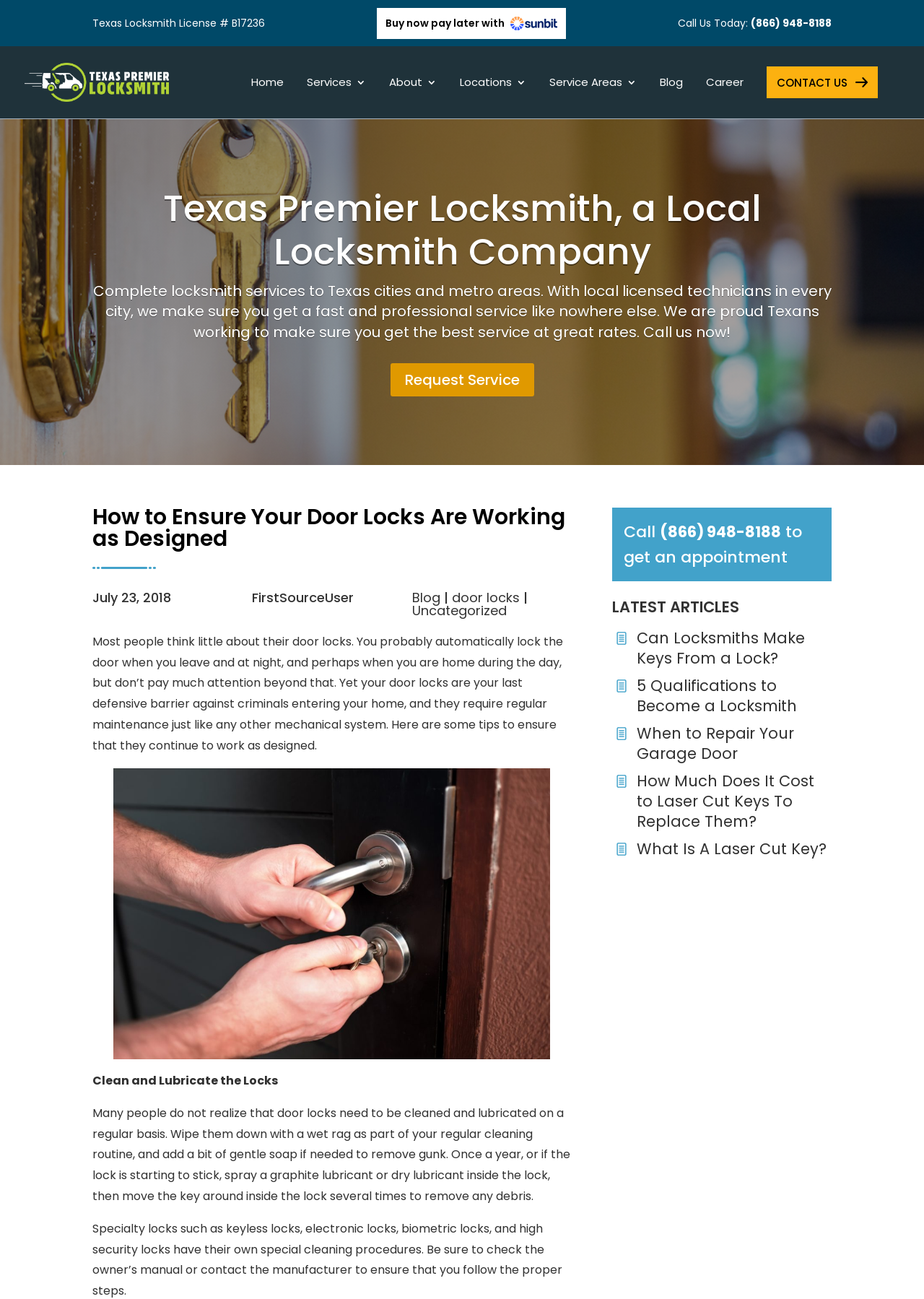Can you determine the main header of this webpage?

Texas Premier Locksmith, a Local Locksmith Company